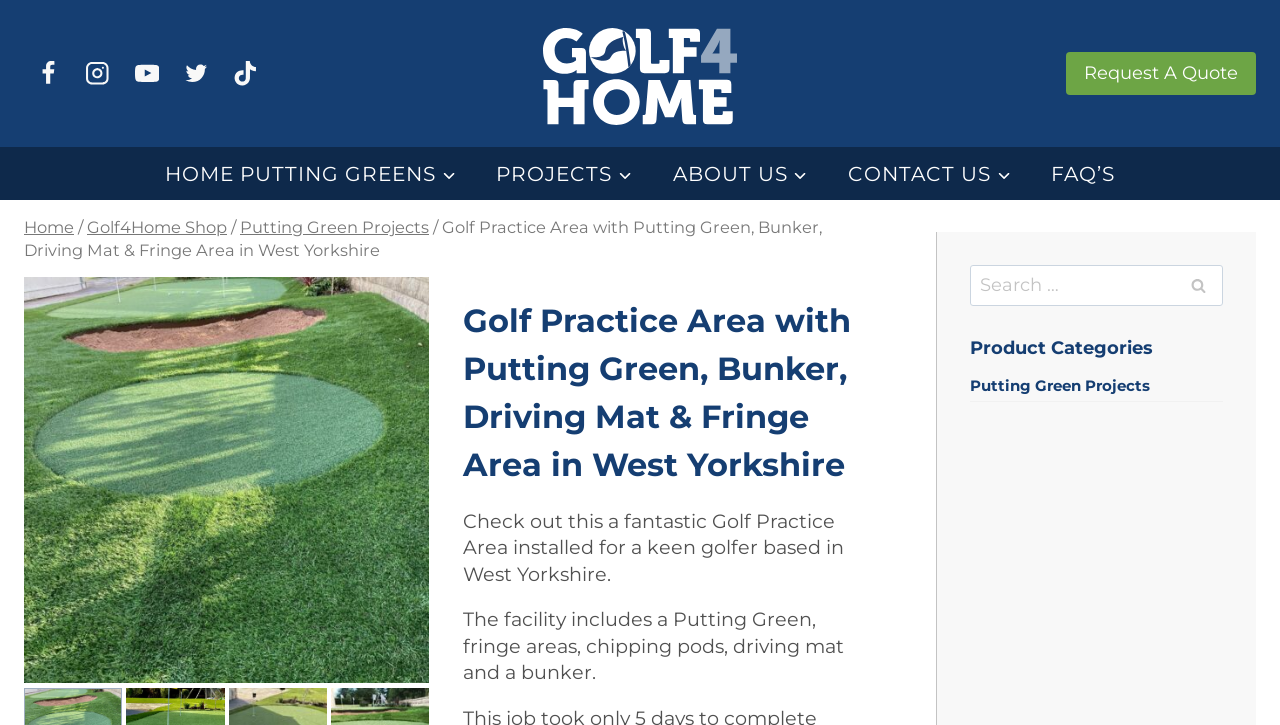Identify the bounding box coordinates of the region that should be clicked to execute the following instruction: "Check out Putting Green Projects".

[0.758, 0.512, 0.955, 0.555]